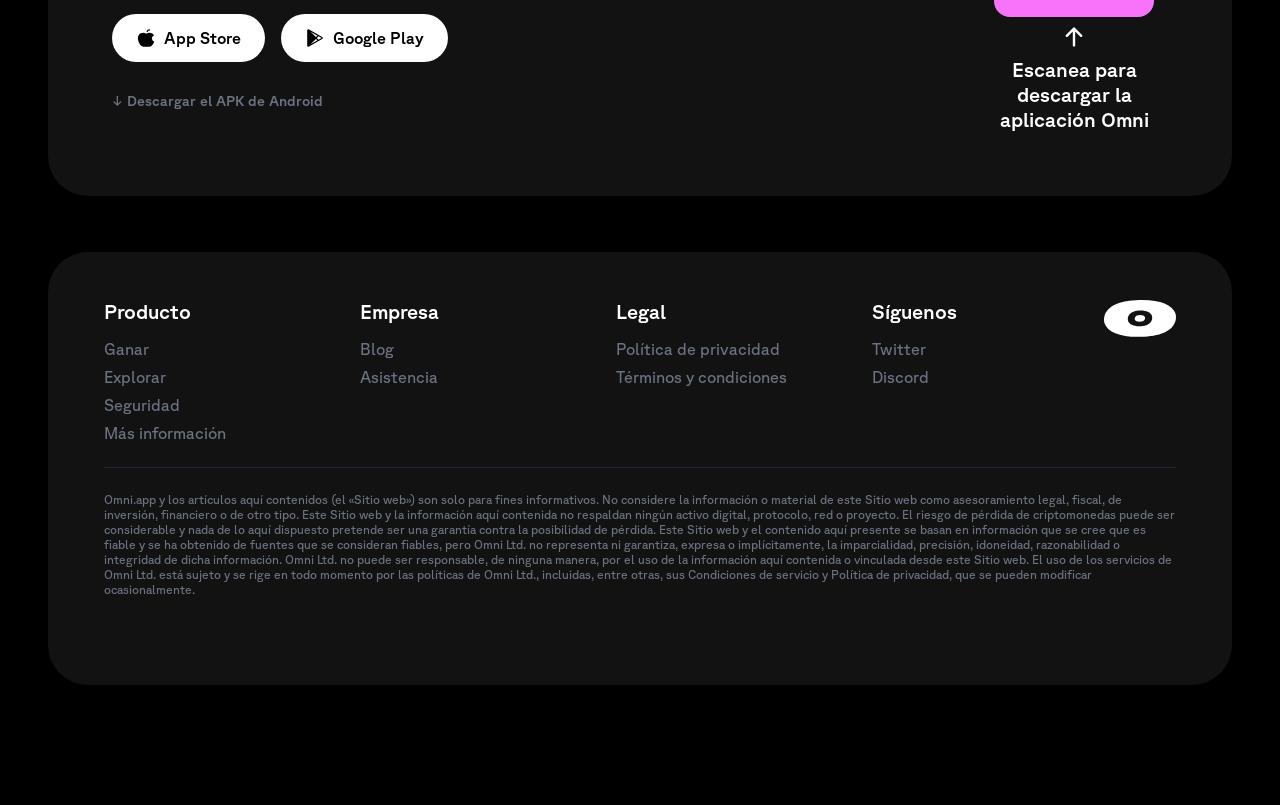Provide a one-word or short-phrase answer to the question:
What is the disclaimer about?

Risk of loss of cryptocurrencies